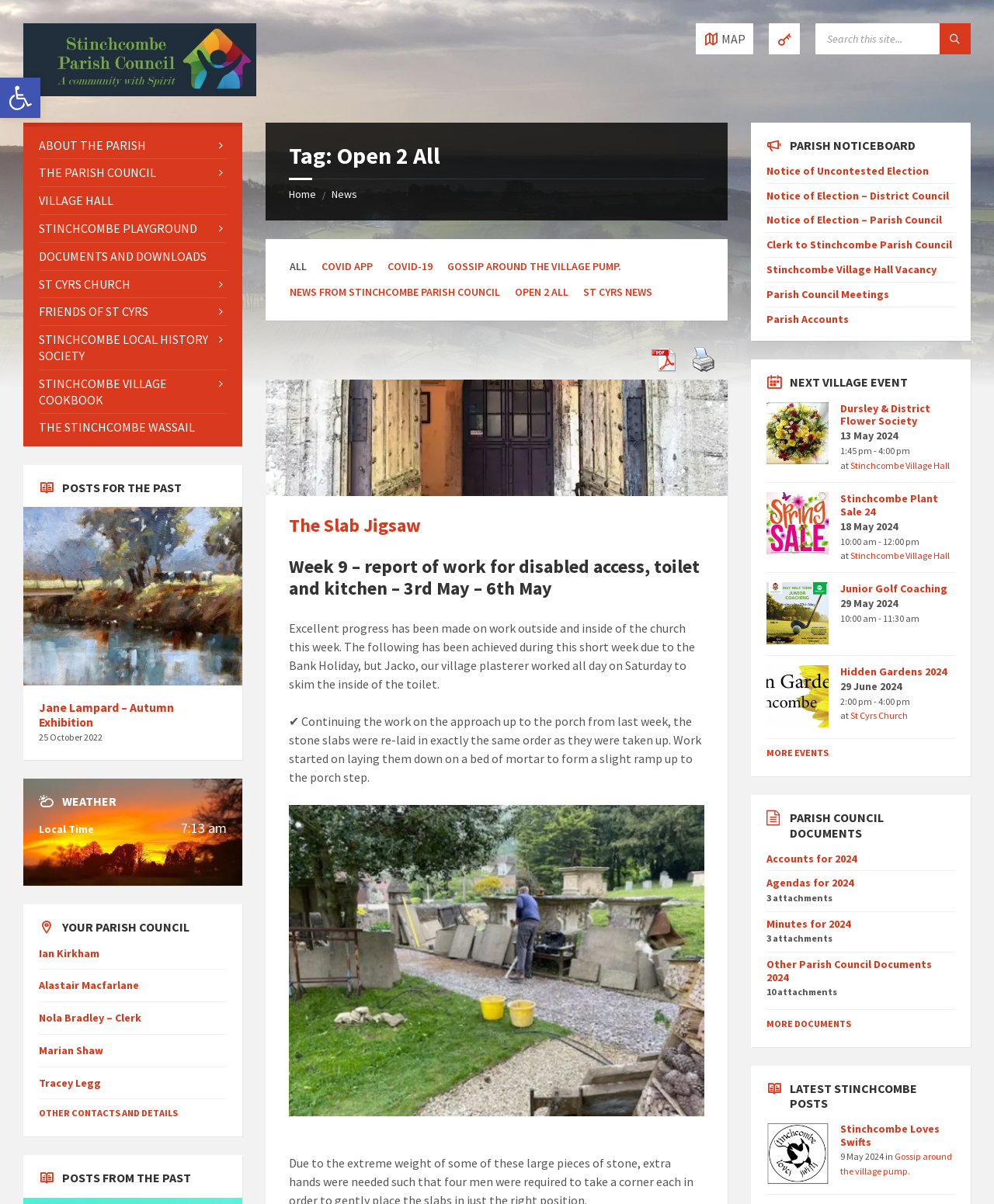Please locate the bounding box coordinates of the element's region that needs to be clicked to follow the instruction: "Open the map". The bounding box coordinates should be provided as four float numbers between 0 and 1, i.e., [left, top, right, bottom].

[0.7, 0.019, 0.758, 0.045]